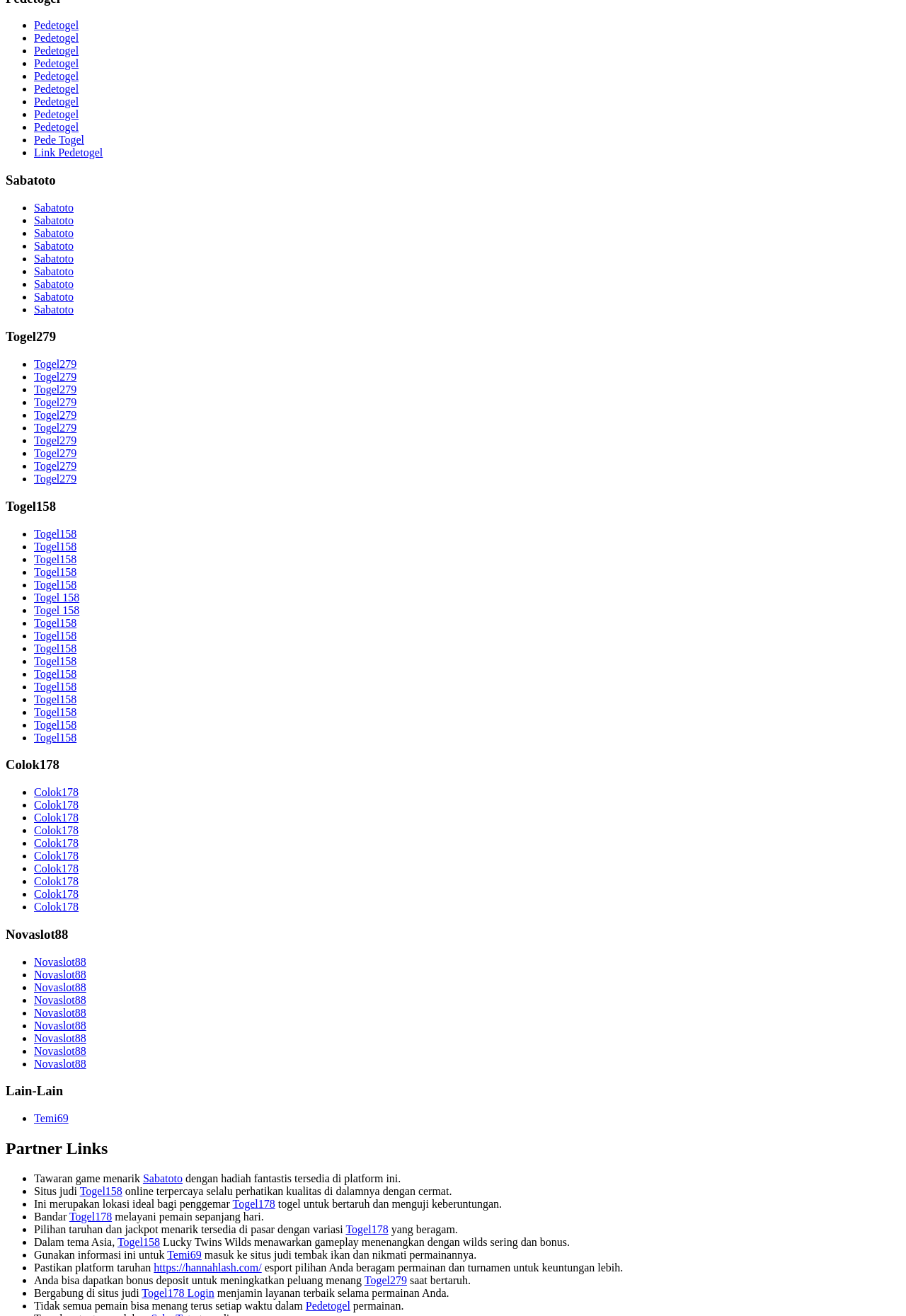How many links are under the heading 'Sabatoto'?
Kindly answer the question with as much detail as you can.

Under the heading 'Sabatoto', there are 9 links, each indicated by a ListMarker '•' and the link text 'Sabatoto'. The links are listed vertically, and their bounding box coordinates indicate their relative positions.